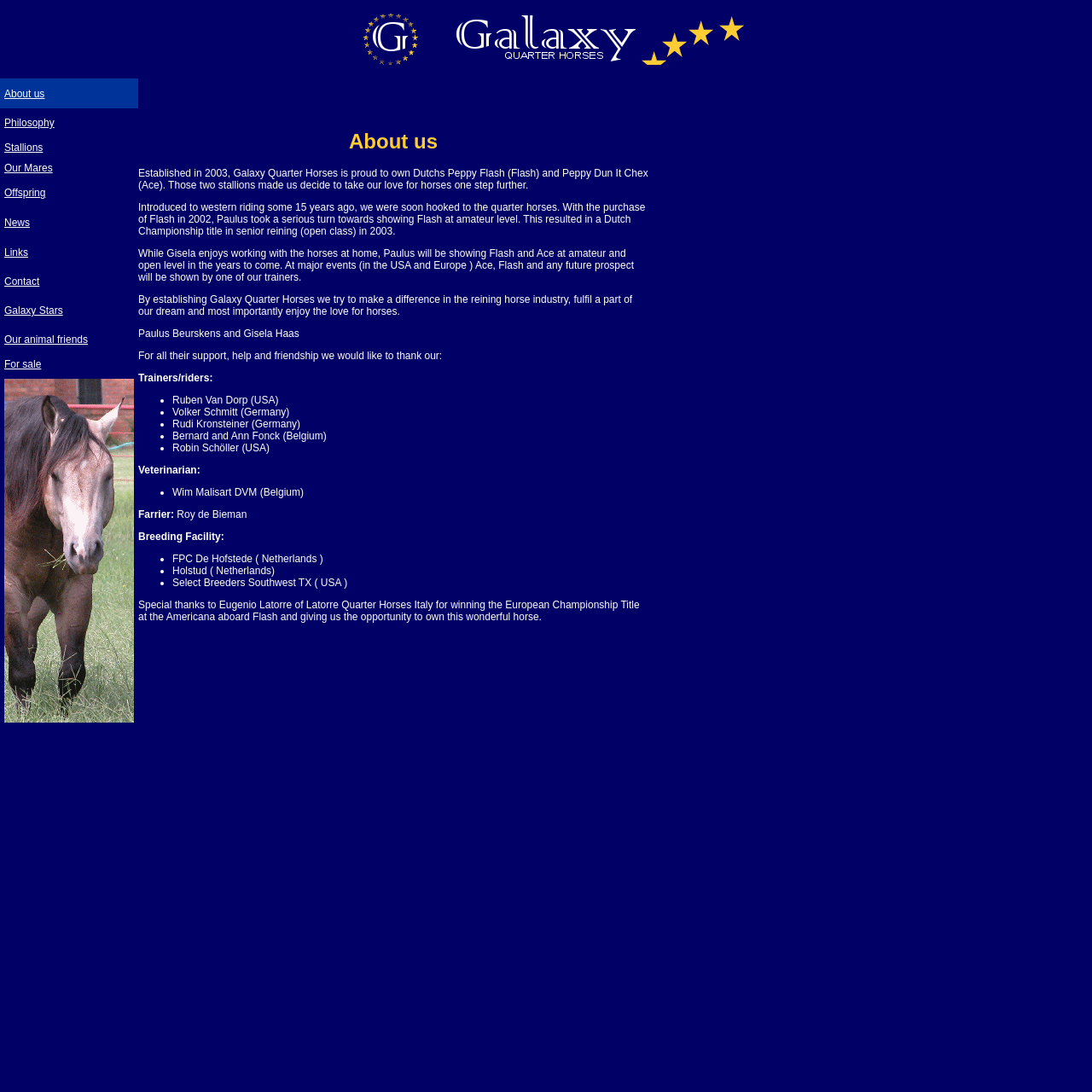Please give a succinct answer to the question in one word or phrase:
Who is the veterinarian mentioned on the webpage?

Wim Malisart DVM